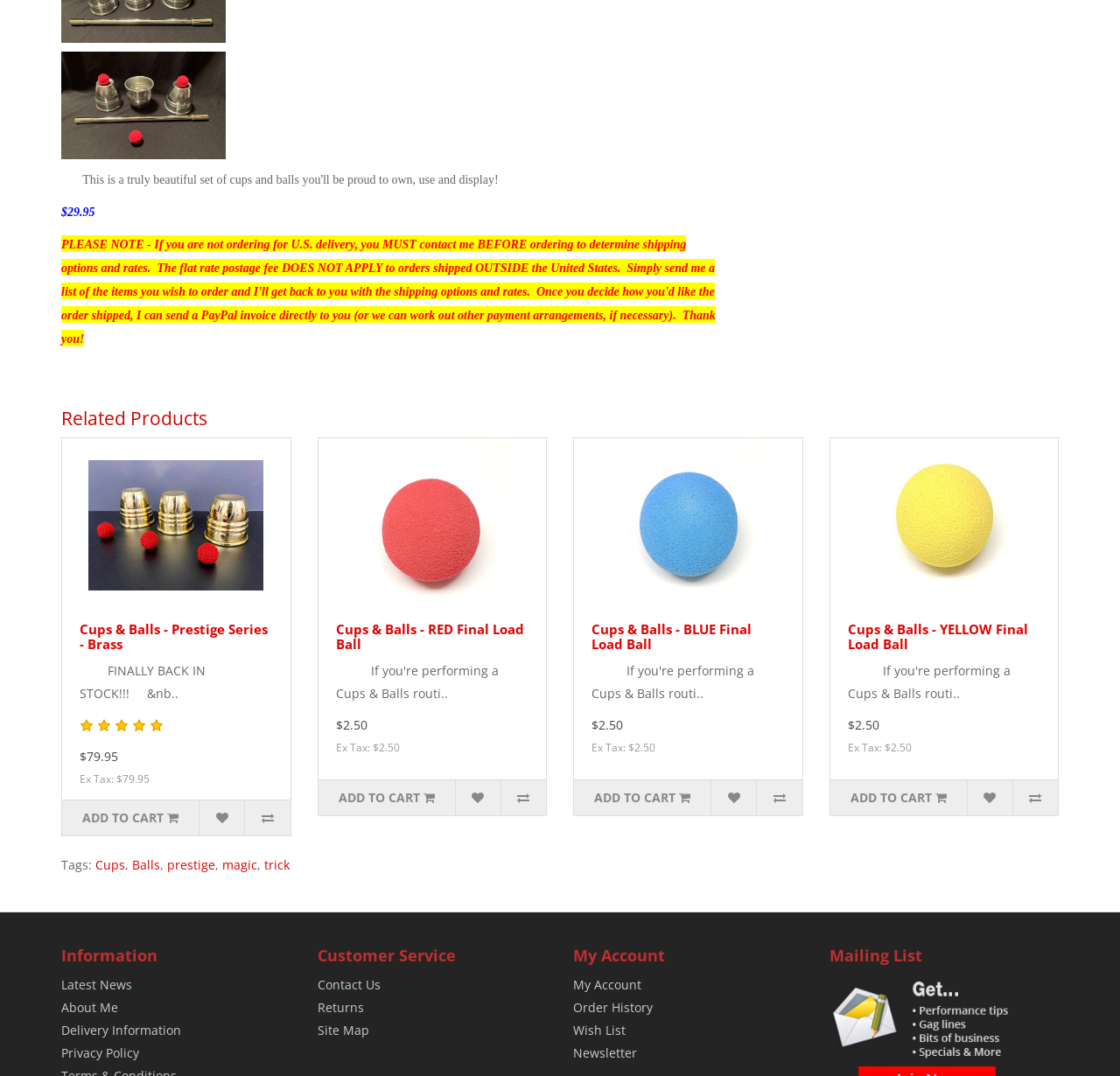Give the bounding box coordinates for this UI element: "magic". The coordinates should be four float numbers between 0 and 1, arranged as [left, top, right, bottom].

[0.198, 0.796, 0.23, 0.811]